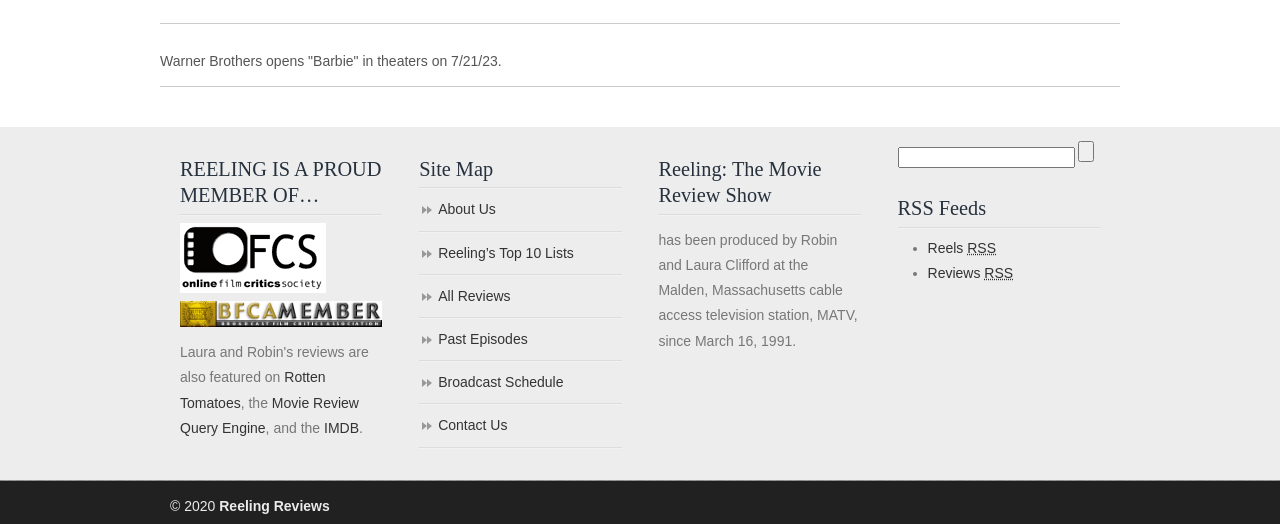Determine the bounding box coordinates of the area to click in order to meet this instruction: "Contact Us".

[0.327, 0.774, 0.486, 0.856]